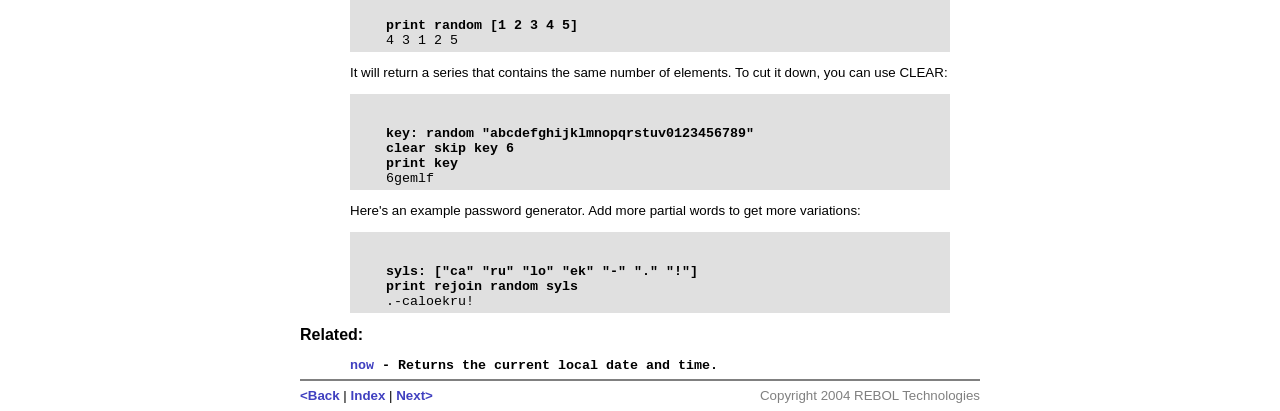What is the purpose of the 'random' function?
Look at the screenshot and respond with a single word or phrase.

To generate a random number